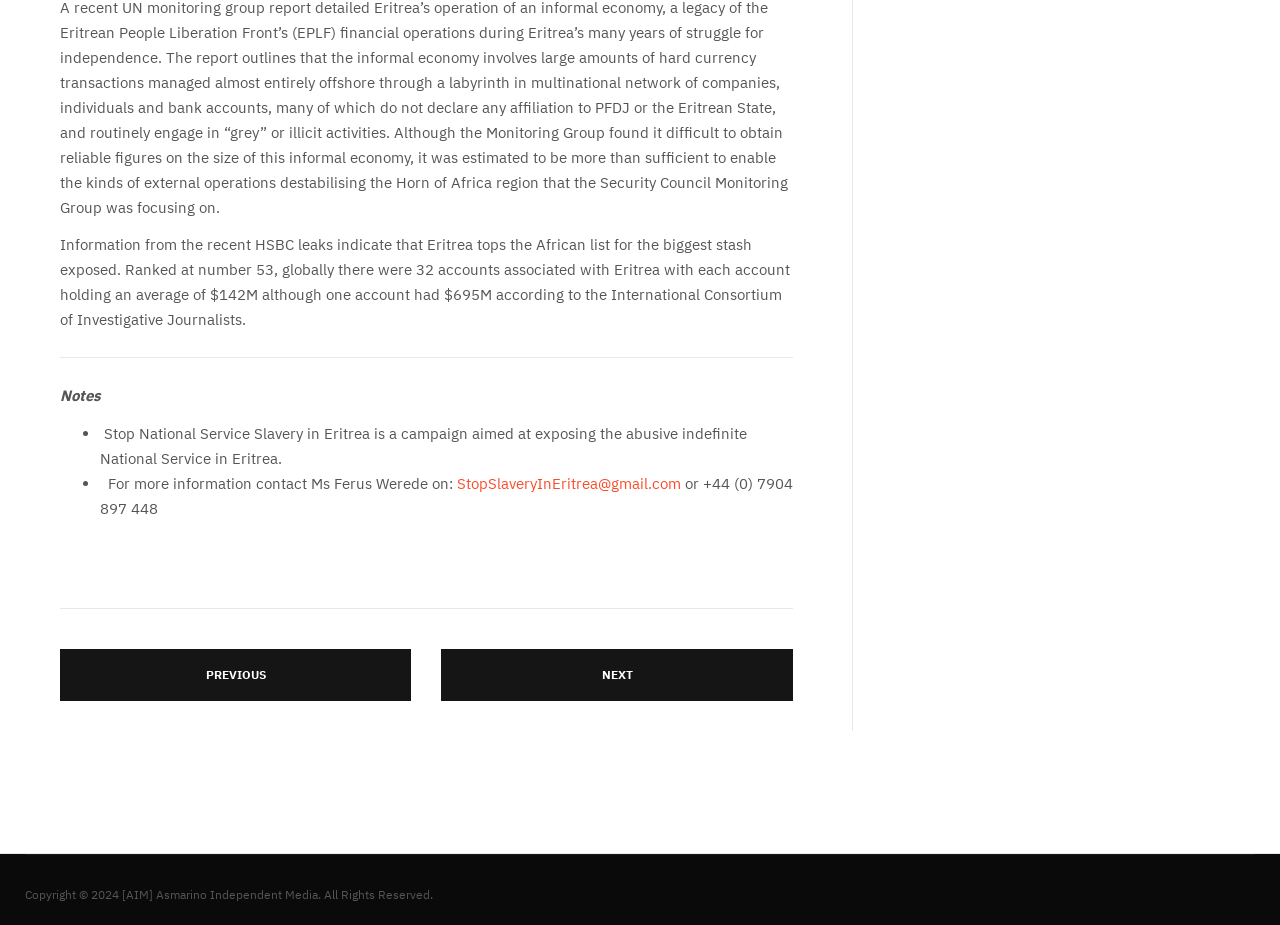What is the orientation of the separator element?
Using the picture, provide a one-word or short phrase answer.

horizontal